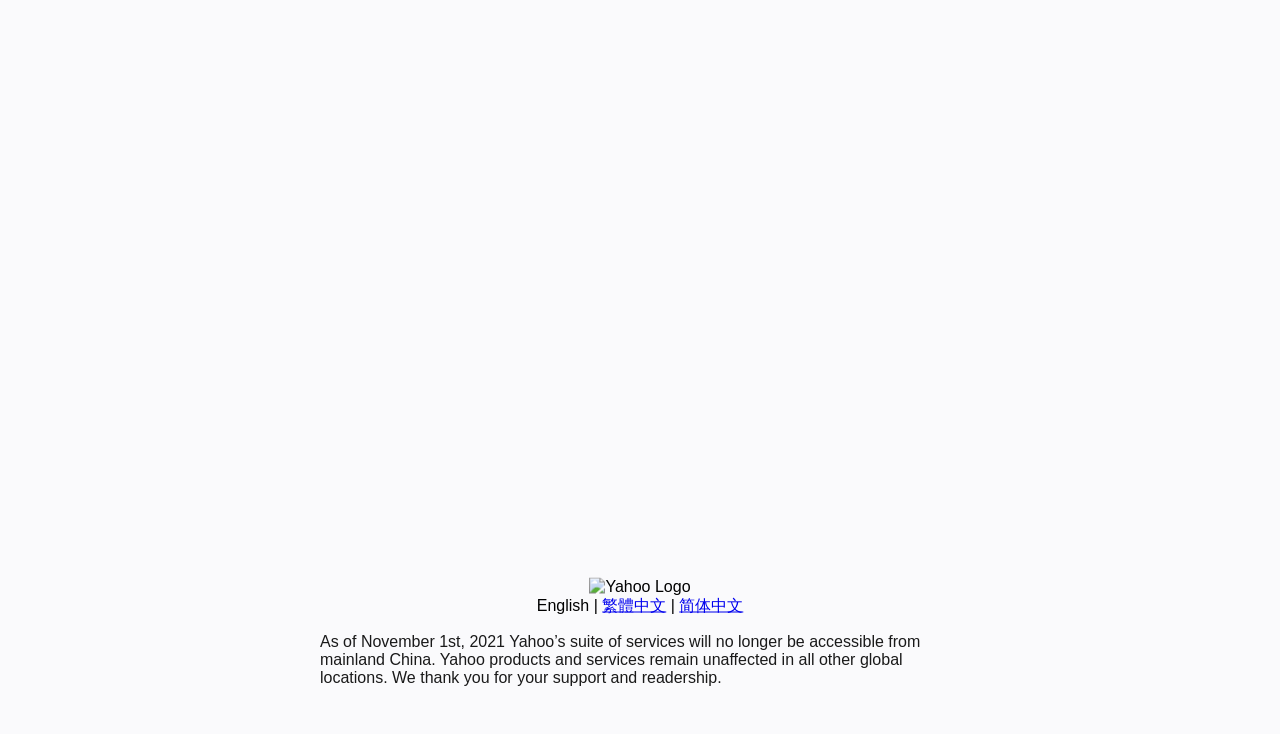Identify the bounding box for the UI element described as: "简体中文". The coordinates should be four float numbers between 0 and 1, i.e., [left, top, right, bottom].

[0.531, 0.813, 0.581, 0.836]